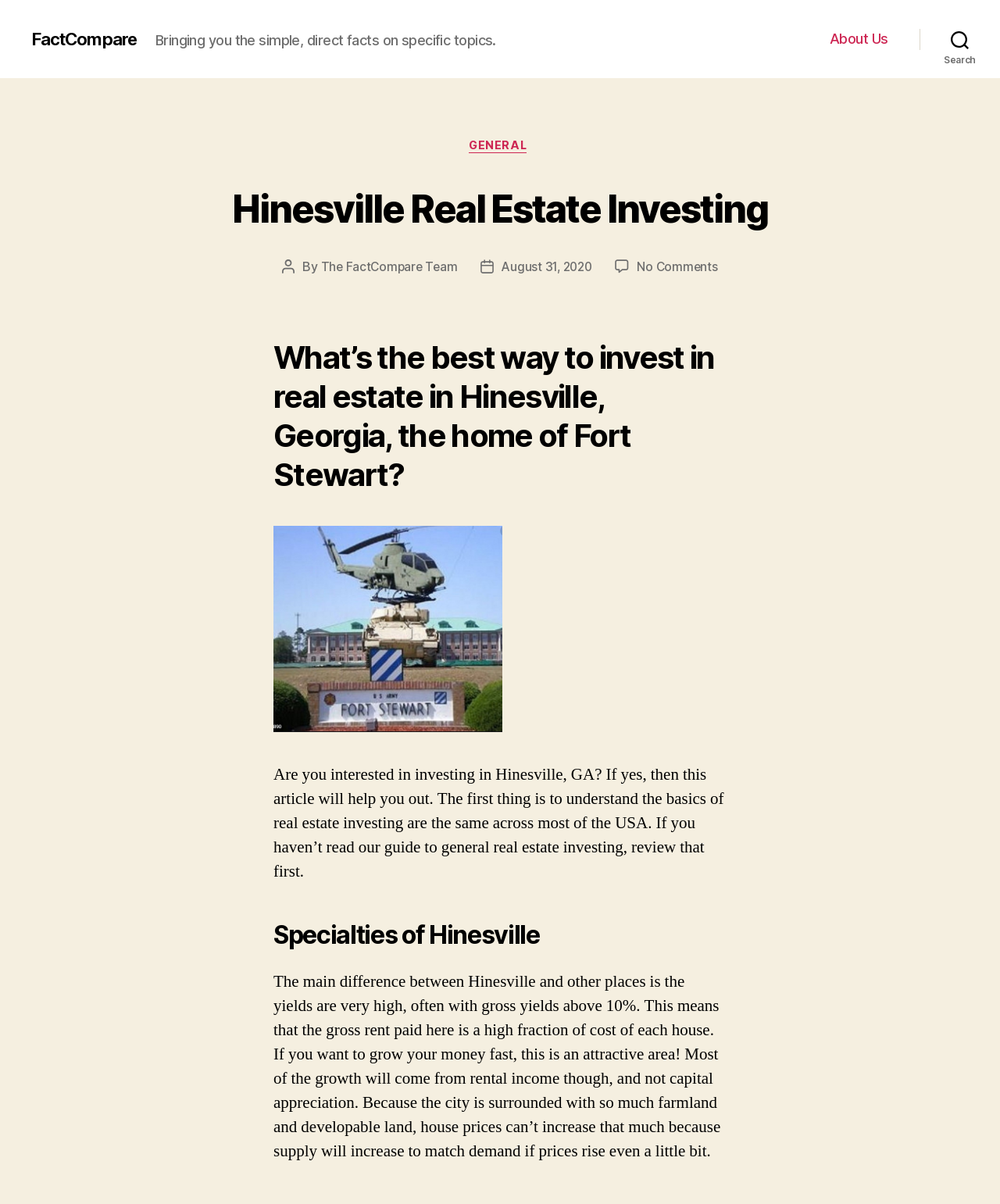Please provide the bounding box coordinates for the UI element as described: "About Us". The coordinates must be four floats between 0 and 1, represented as [left, top, right, bottom].

[0.83, 0.029, 0.888, 0.043]